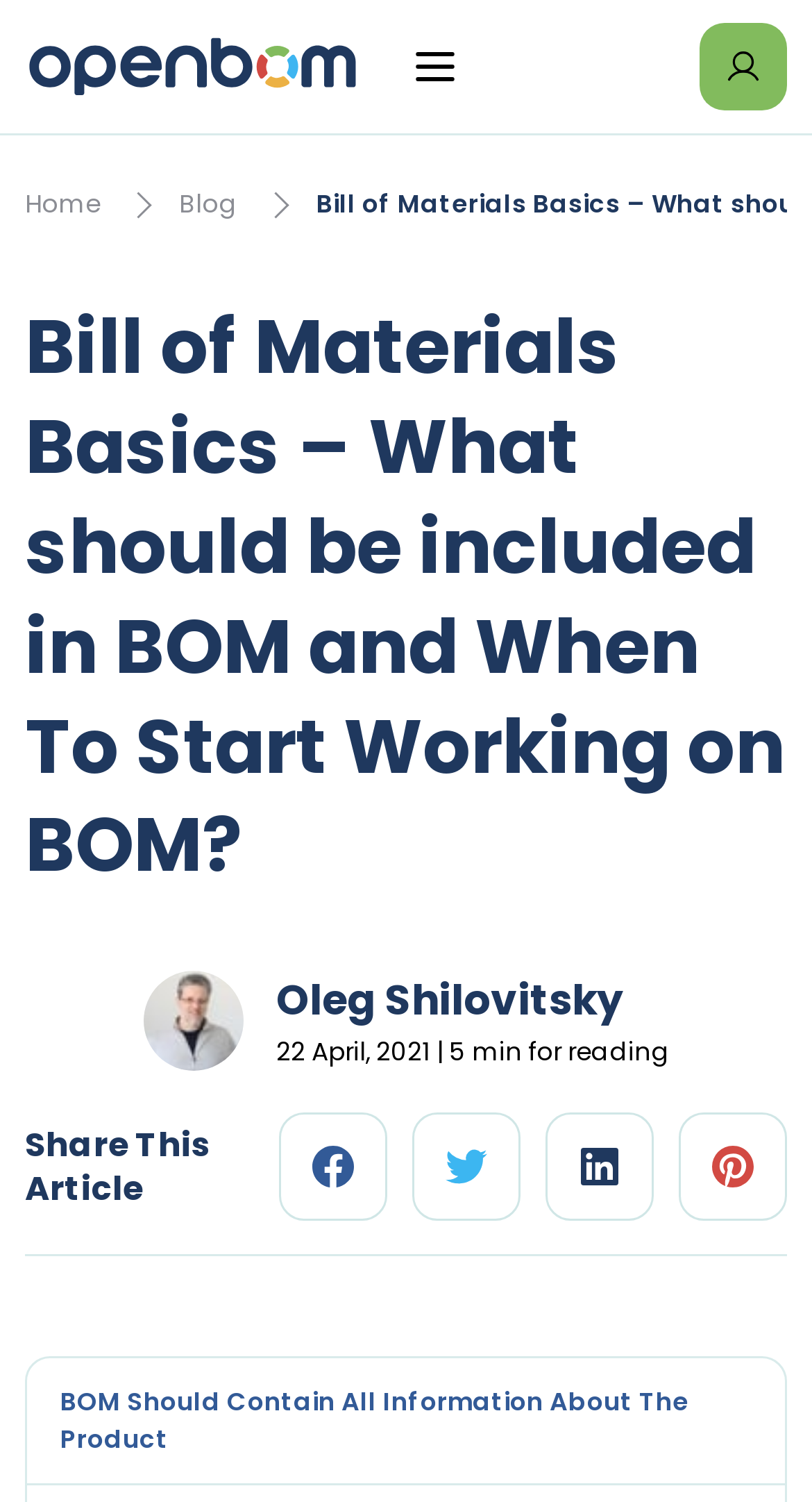Extract the primary headline from the webpage and present its text.

Bill of Materials Basics – What should be included in BOM and When To Start Working on BOM?